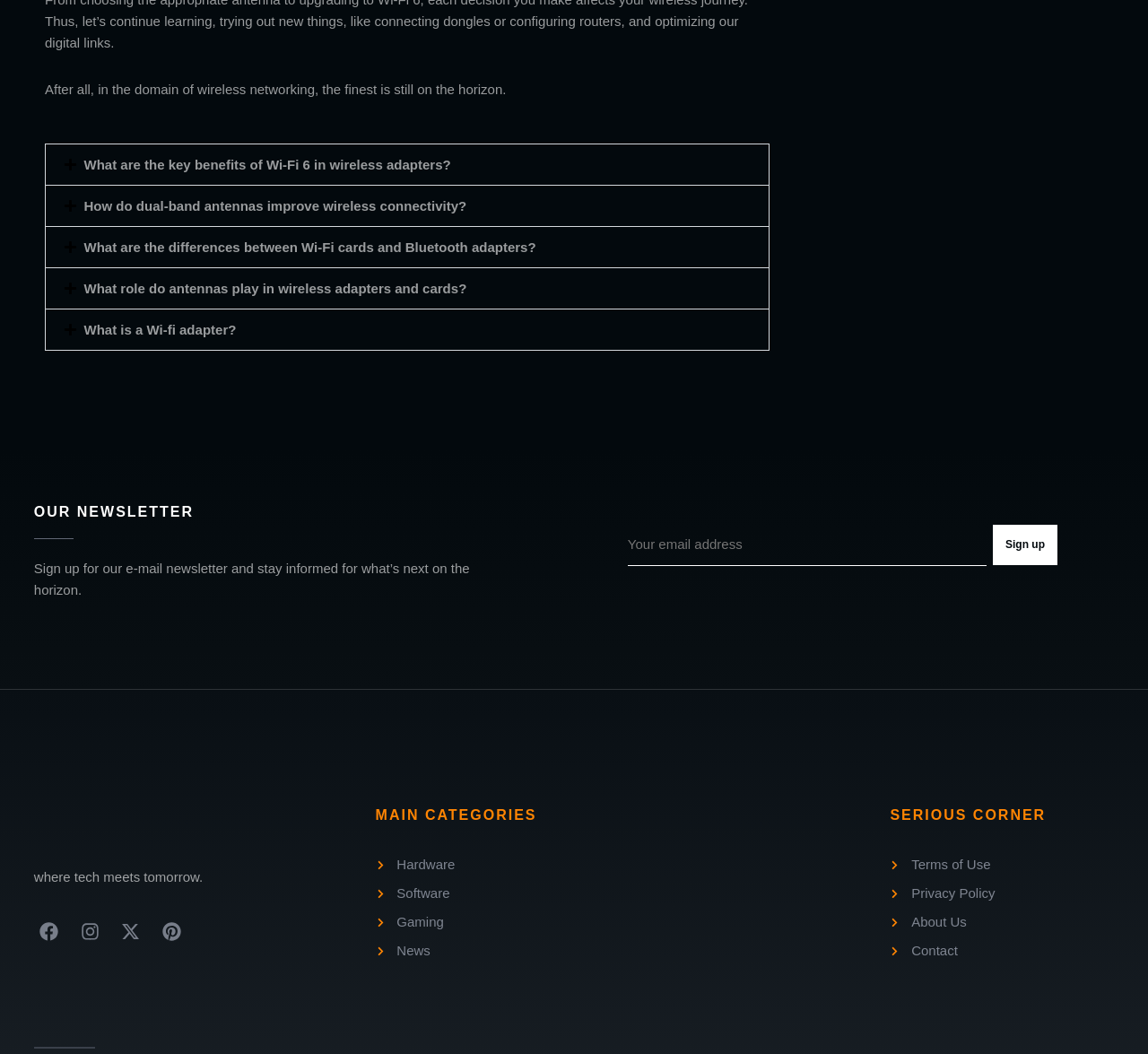Locate the bounding box coordinates of the item that should be clicked to fulfill the instruction: "Go to Hardware category".

[0.327, 0.81, 0.541, 0.831]